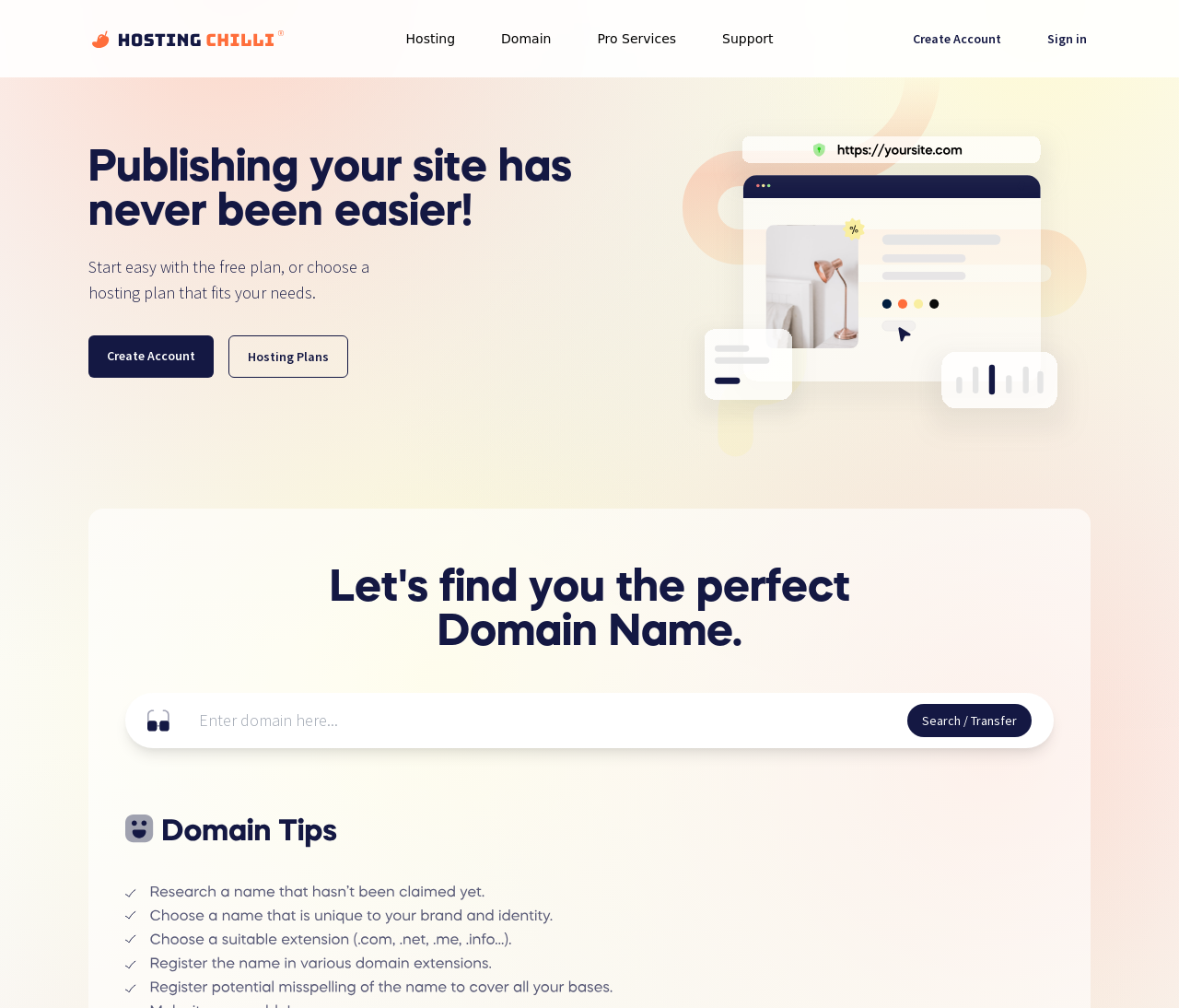Find and provide the bounding box coordinates for the UI element described here: "Sales Support". The coordinates should be given as four float numbers between 0 and 1: [left, top, right, bottom].

[0.498, 0.349, 0.706, 0.382]